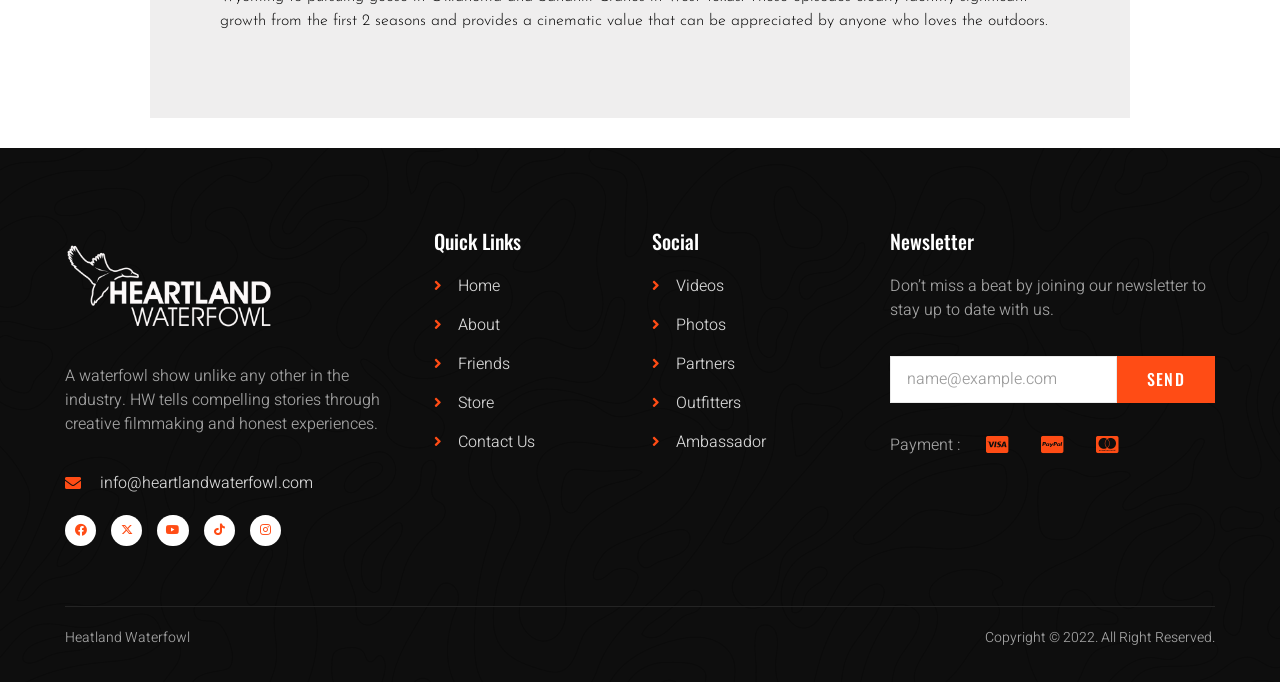Identify the bounding box coordinates of the section to be clicked to complete the task described by the following instruction: "Visit the Home page". The coordinates should be four float numbers between 0 and 1, formatted as [left, top, right, bottom].

[0.339, 0.401, 0.501, 0.436]